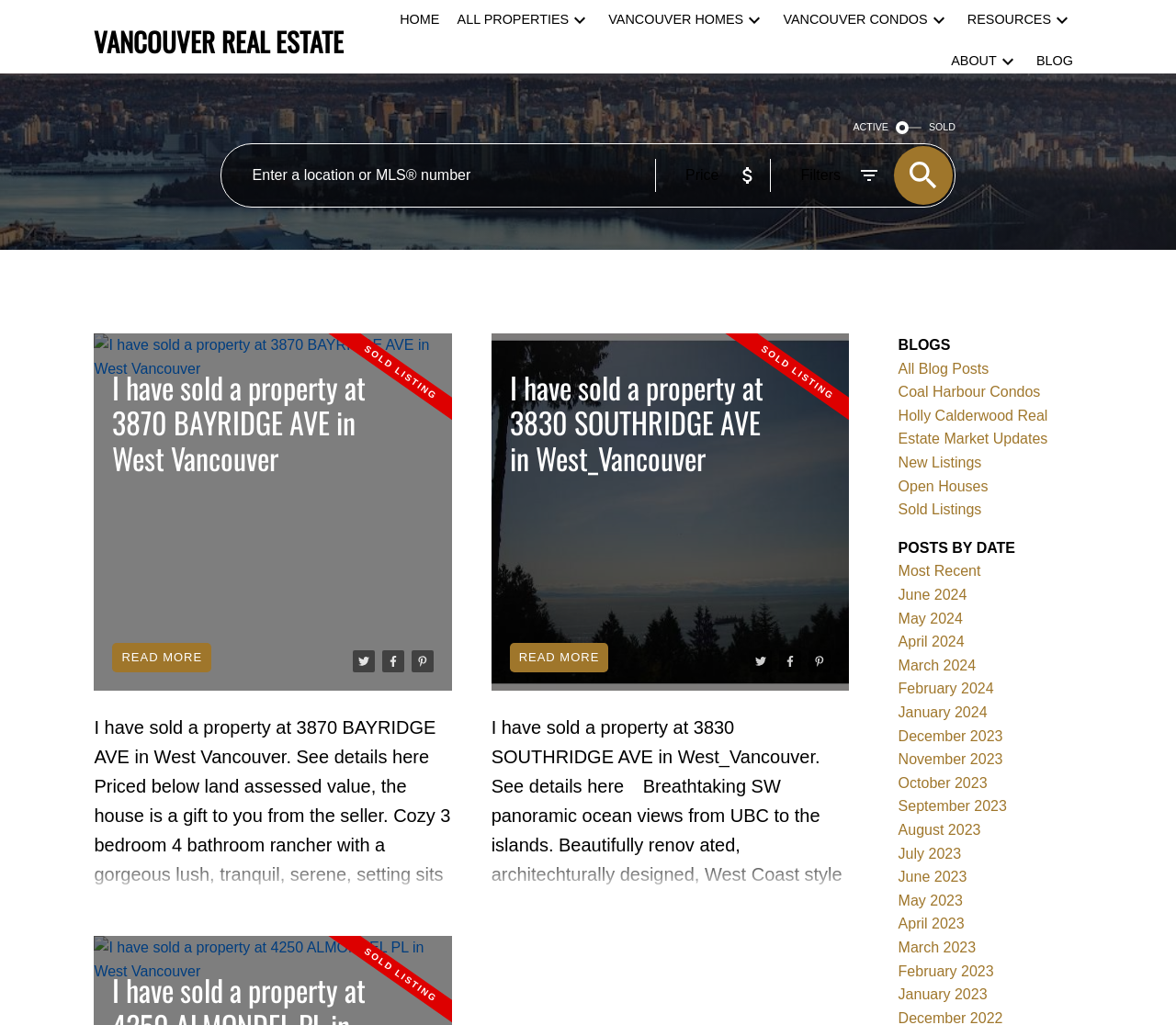Using the description "Coal Harbour Condos", locate and provide the bounding box of the UI element.

[0.764, 0.375, 0.885, 0.39]